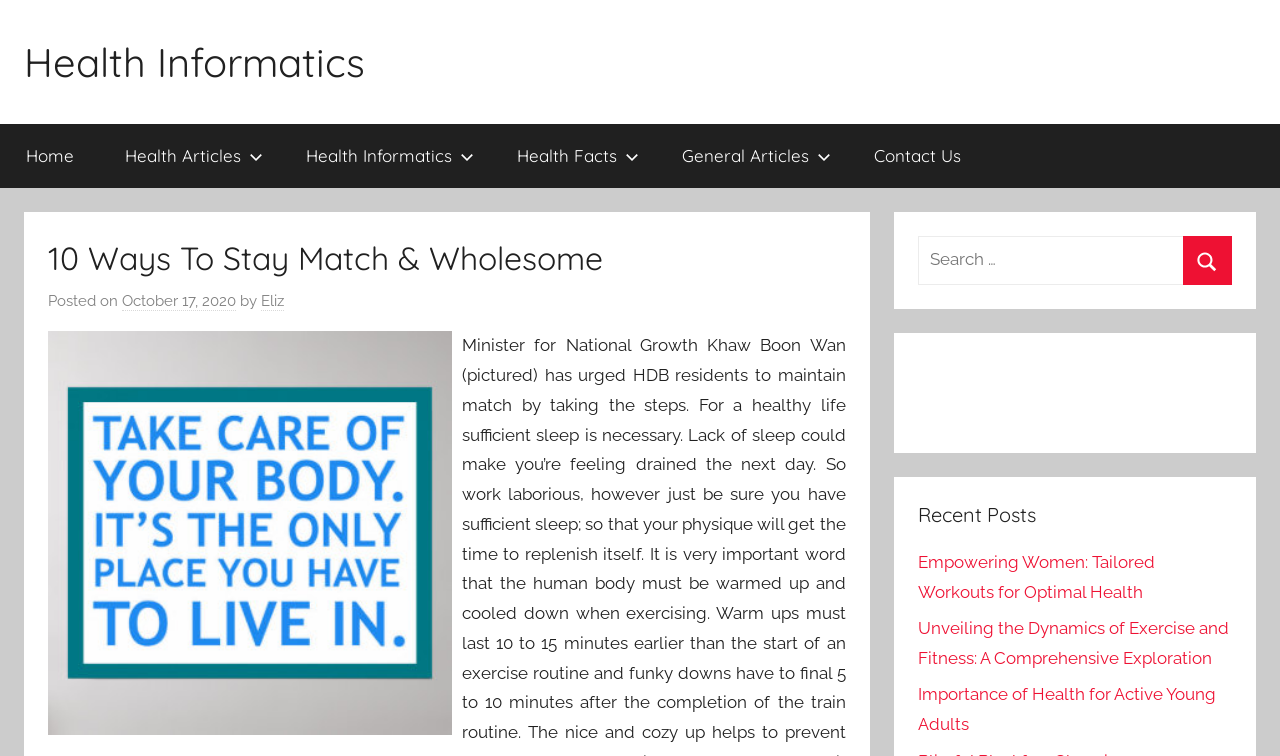With reference to the screenshot, provide a detailed response to the question below:
What is the purpose of the search box?

I inferred the purpose of the search box by looking at its label 'Search for:' and its location on the page, which suggests that it is used to search for articles on the website.